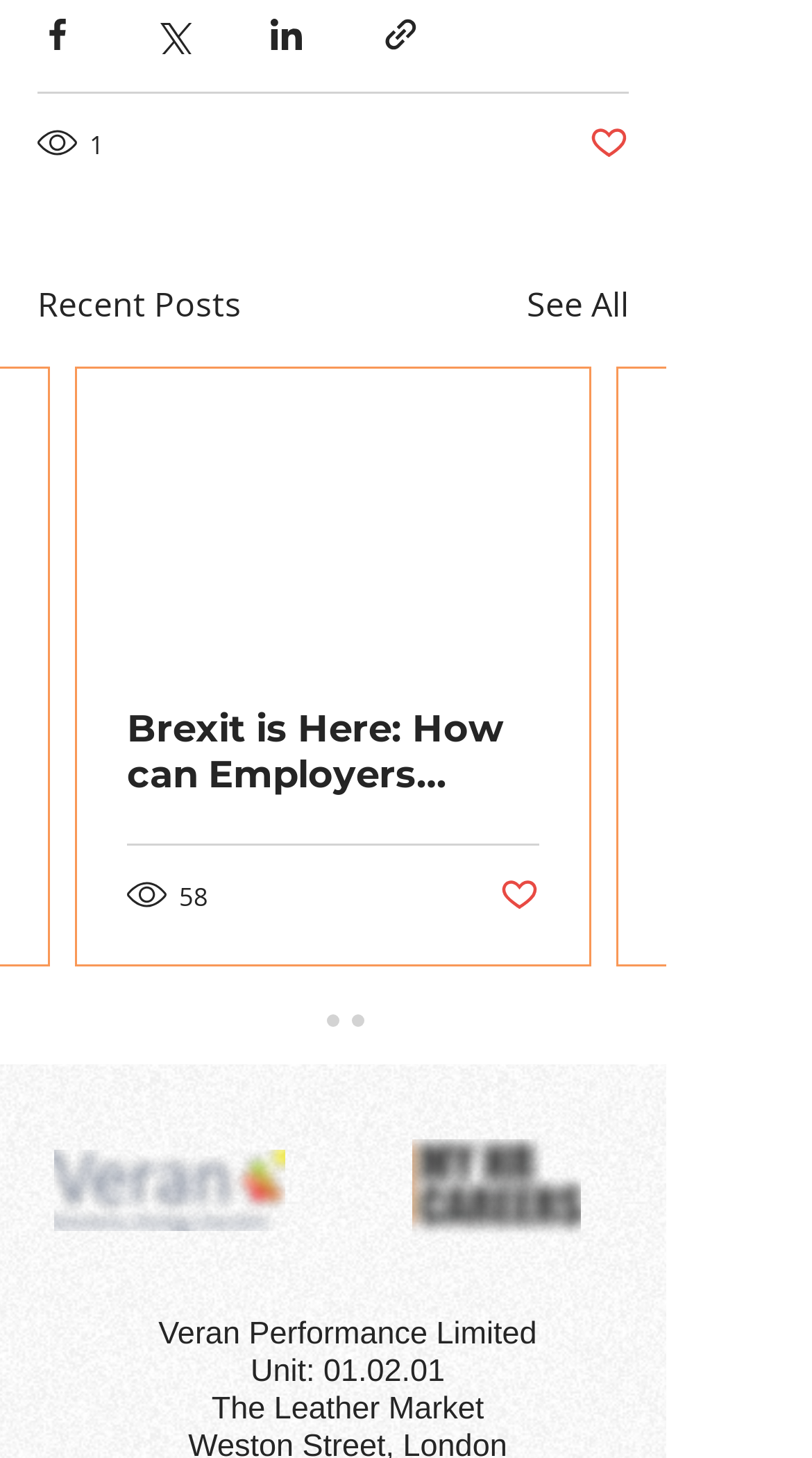What are the logos at the bottom of the page?
Based on the screenshot, provide a one-word or short-phrase response.

Veran and MyHrCareers logos